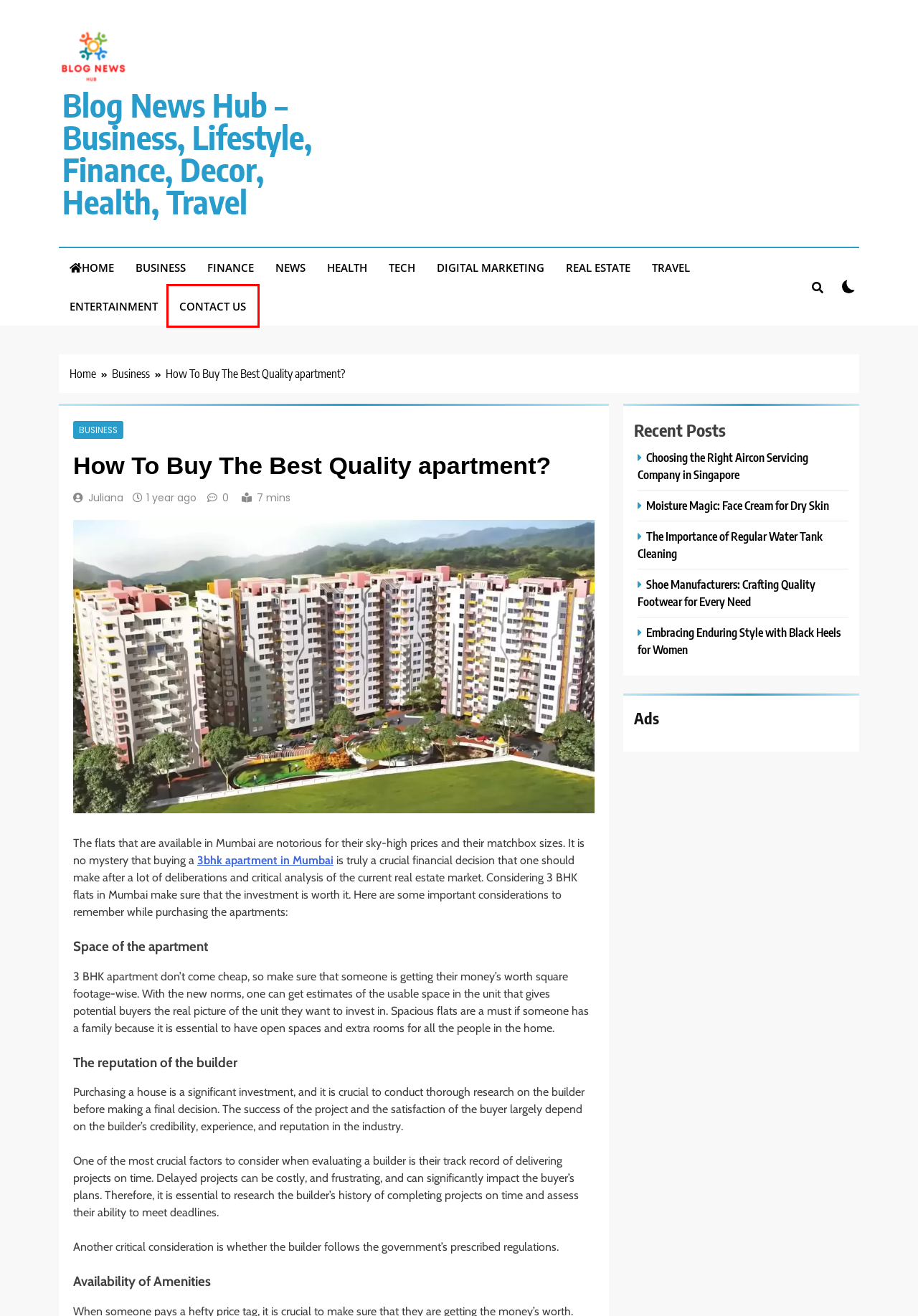Observe the webpage screenshot and focus on the red bounding box surrounding a UI element. Choose the most appropriate webpage description that corresponds to the new webpage after clicking the element in the bounding box. Here are the candidates:
A. Blog News Hub - Business, Lifestyle, Finance, Decor, Health, Travel -
B. Tech Archives - Blog News Hub - Business, Lifestyle, Finance, Decor, Health, Travel
C. Shoe Manufacturers: Crafting Quality Footwear for Every Need
D. Embracing Enduring Style with Black Heels for Women
E. Blog News Hub - Contact Us
F. Entertainment Archives - Blog News Hub - Business, Lifestyle, Finance, Decor, Health, Travel
G. Finance Archives - Blog News Hub - Business, Lifestyle, Finance, Decor, Health, Travel
H. Juliana, Author at Blog News Hub - Business, Lifestyle, Finance, Decor, Health, Travel

E